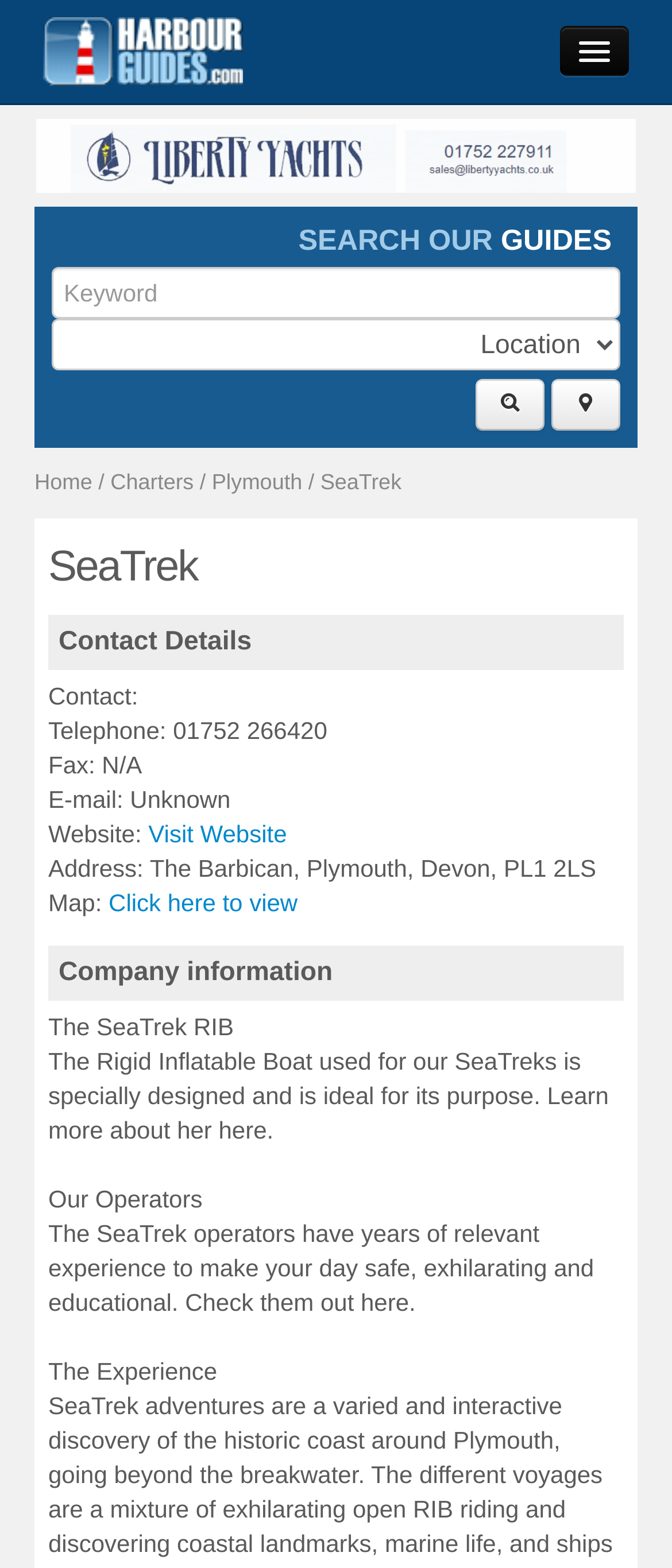Describe all the key features and sections of the webpage thoroughly.

The webpage is about SeaTrek, a company that offers boat tours and charters. At the top of the page, there is a navigation menu with links to different sections of the website, including "HOME", "GUIDES", "CHARTERS", "BOAT SALES", "CHARTS", "COMPETITIONS", and "ADVERTISE". Below the navigation menu, there is a search bar with a text box and a dropdown menu, accompanied by two buttons with icons.

On the left side of the page, there is a section with links to "Harbour Guides" and a sponsor's website. Below this section, there is a heading that reads "SeaTrek" in large font. Underneath the heading, there is a section with contact information, including telephone, fax, email, and website details.

To the right of the contact information, there is a section with company information, including a description of the SeaTrek RIB (Rigid Inflatable Boat) and its features. Below this section, there is a paragraph about the SeaTrek operators and their experience. Further down the page, there is another section with information about the experience of taking a SeaTrek tour.

Throughout the page, there are several images, including icons for the navigation menu and buttons, as well as a logo for Harbour Guides. The overall layout of the page is organized, with clear headings and concise text.